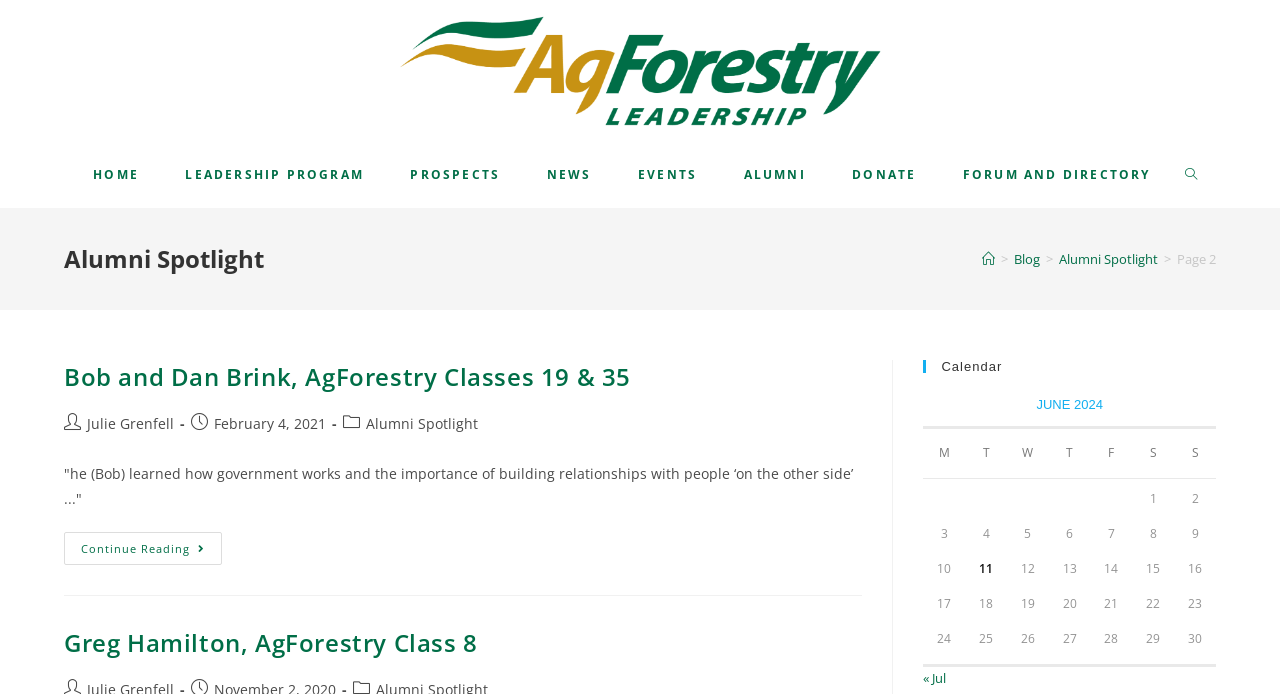Could you provide the bounding box coordinates for the portion of the screen to click to complete this instruction: "Toggle the website search"?

[0.917, 0.203, 0.945, 0.3]